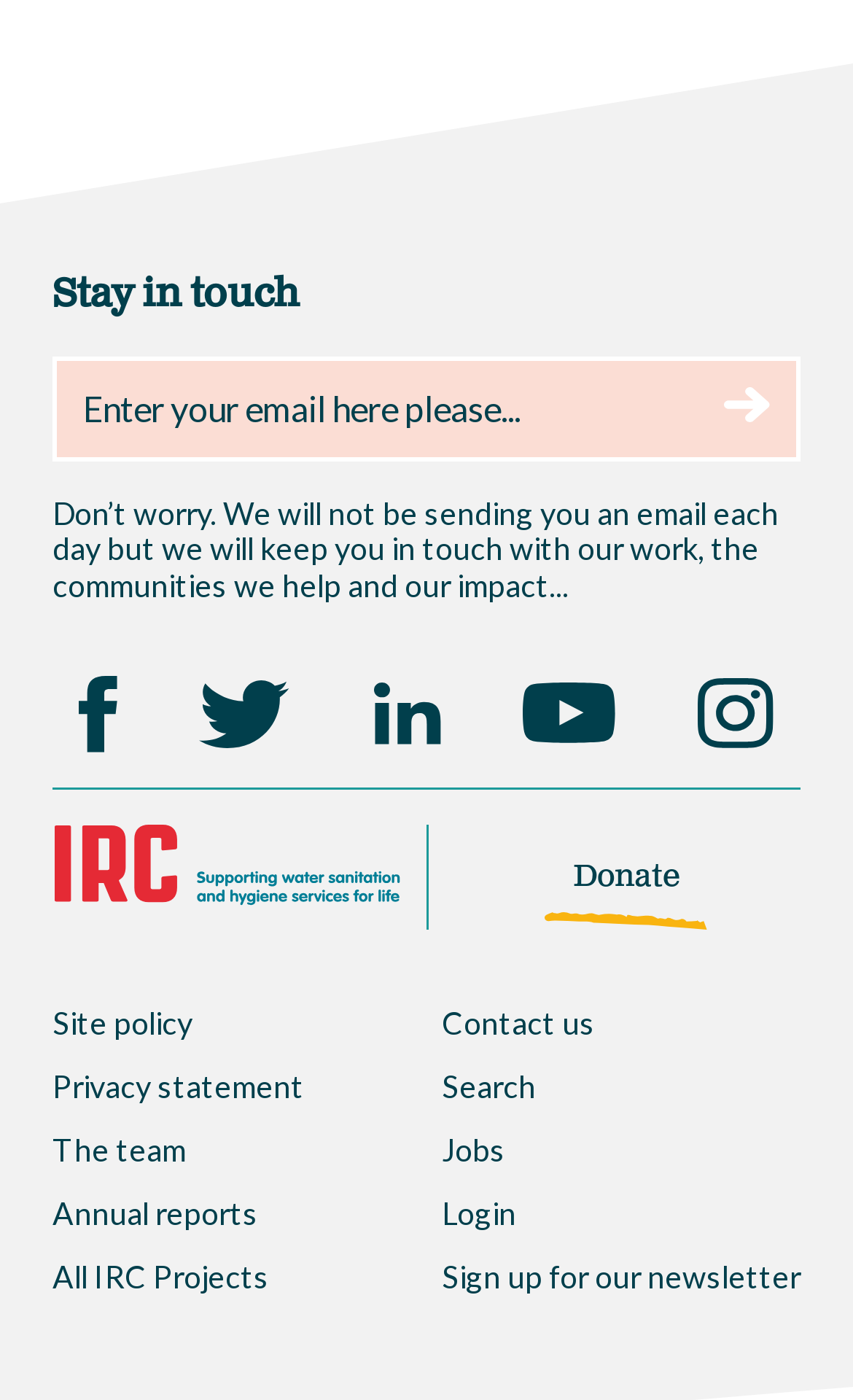How many links are available in the bottom section?
Please answer using one word or phrase, based on the screenshot.

7